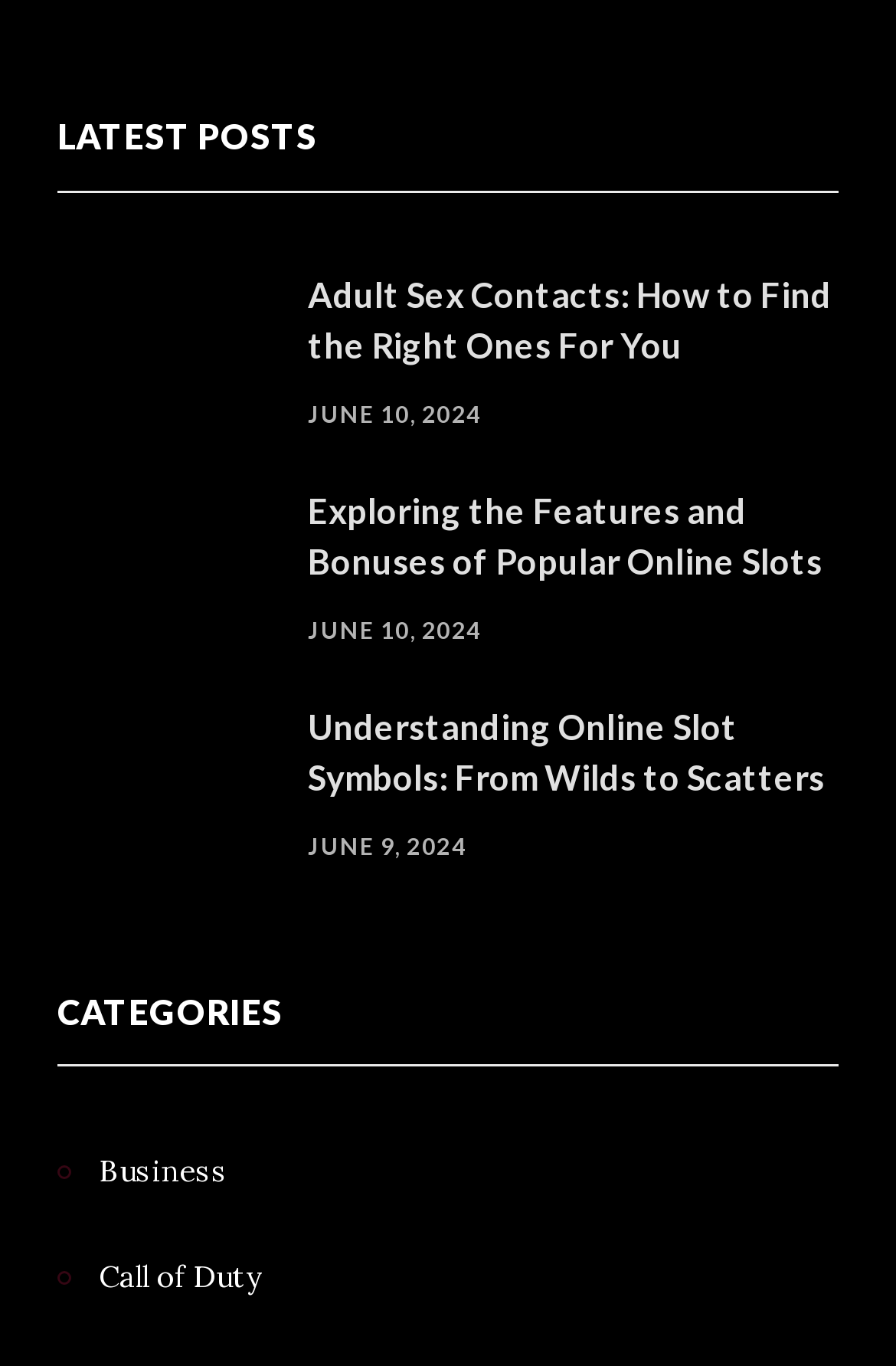How many categories are listed?
Refer to the screenshot and respond with a concise word or phrase.

2